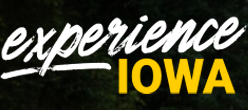Summarize the image with a detailed description that highlights all prominent details.

The image features the phrase "experience IOWA" presented in a dynamic and catchy font. The word "experience" is crafted in a bold, white, handwritten style, while "IOWA" is prominently displayed in a striking yellow, conveying a sense of energy and enthusiasm. The background contrasts with a darker, possibly nature-inspired theme, reflecting the scenic beauty of Iowa and inviting viewers to engage with the state's offerings. This visual representation complements the content of Diya's fall break narrative, emphasizing the vibrant experiences awaiting visitors in Iowa, including cultural events like football games and the iconic “Wave” at stadiums.